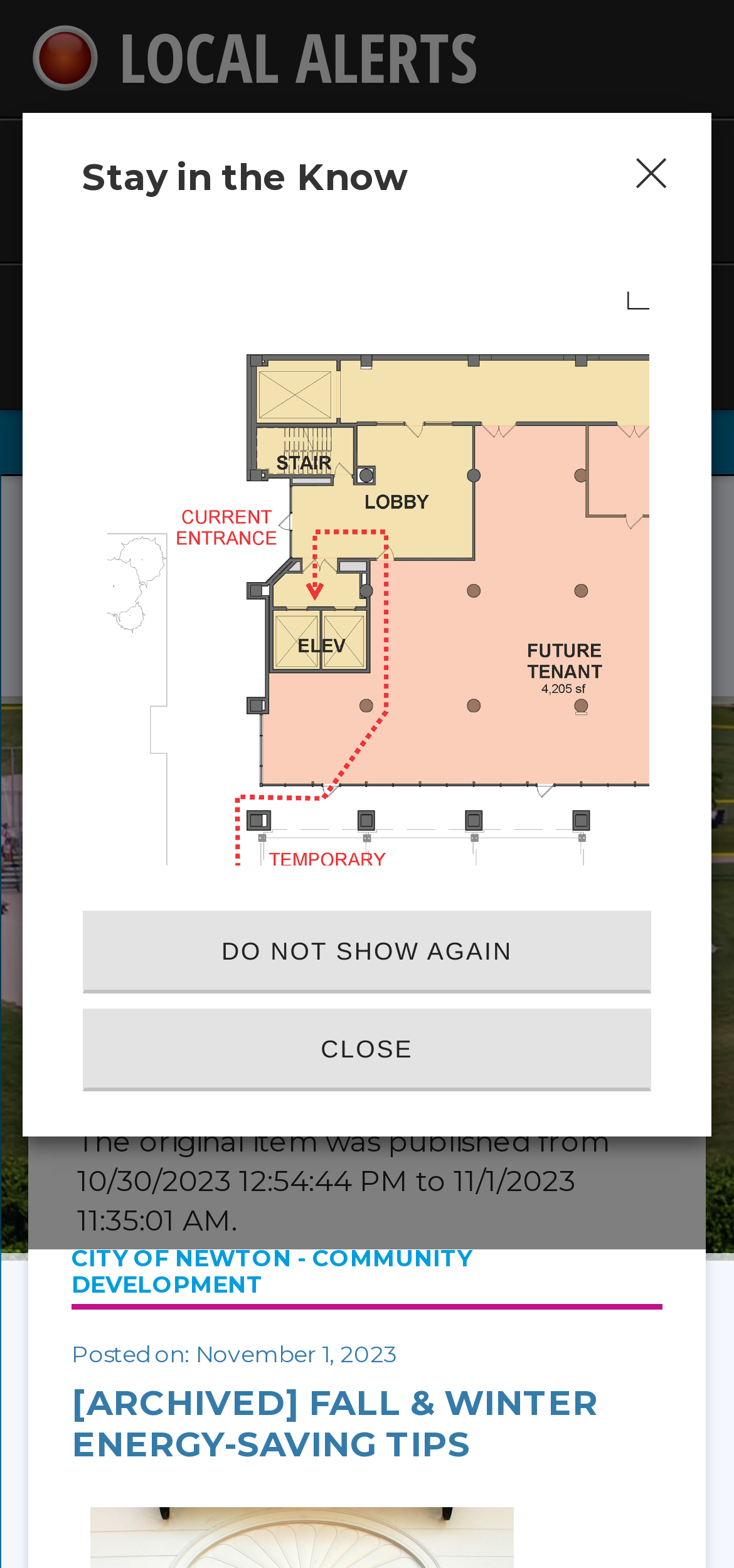Pinpoint the bounding box coordinates of the clickable area necessary to execute the following instruction: "Close the modal". The coordinates should be given as four float numbers between 0 and 1, namely [left, top, right, bottom].

[0.806, 0.072, 0.97, 0.148]